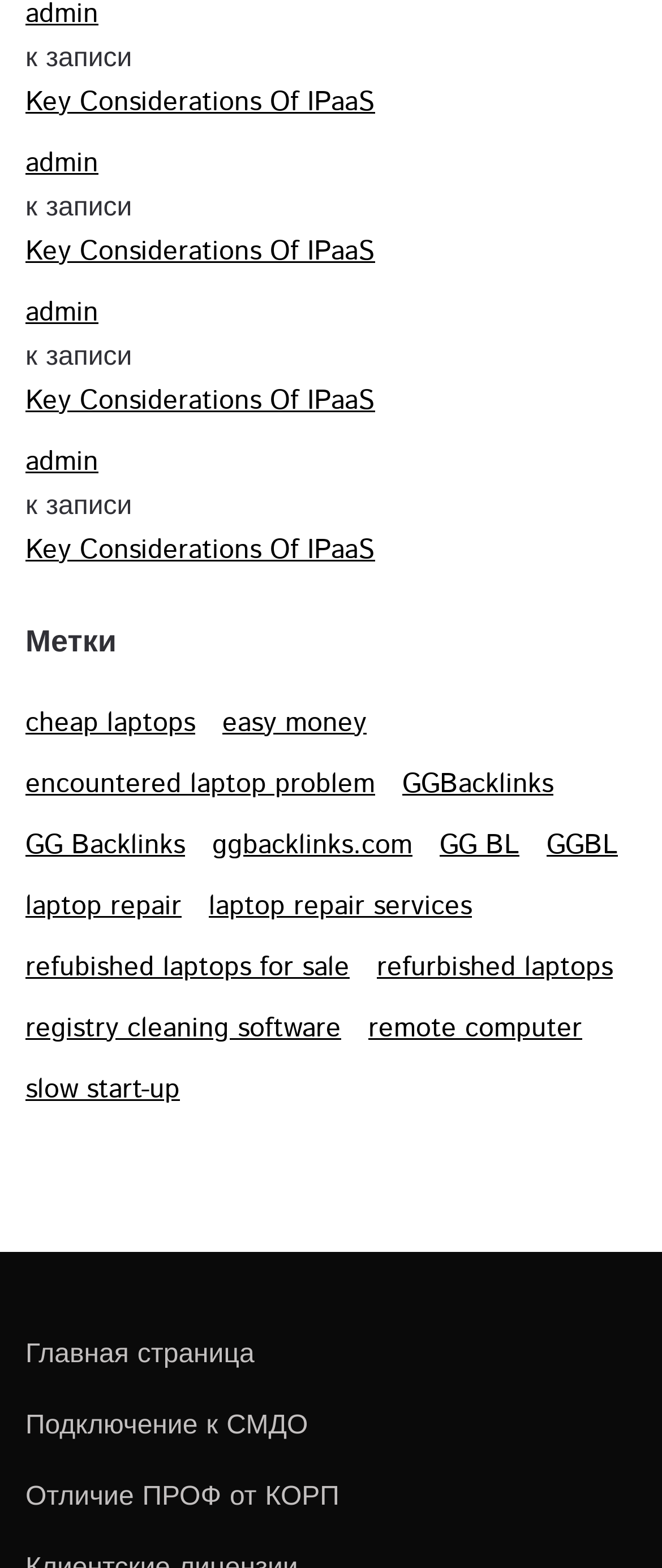What is the text of the first link on the webpage?
Answer the question with a single word or phrase derived from the image.

Key Considerations Of IPaaS